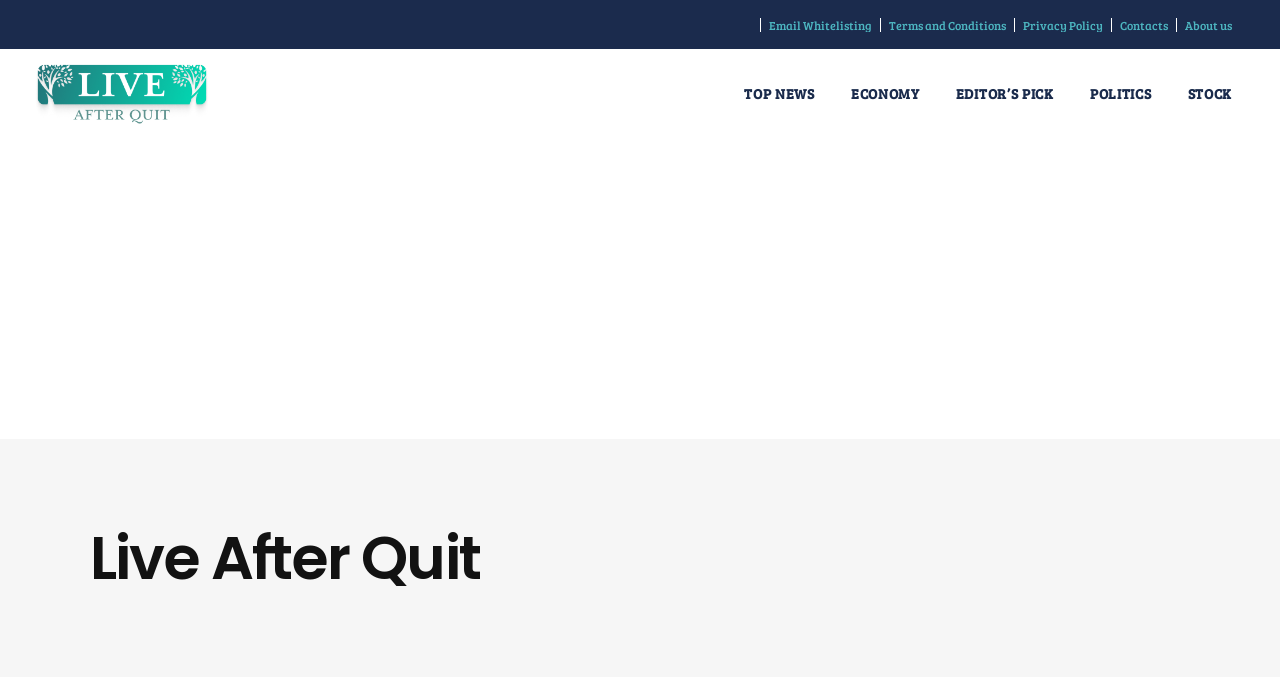Could you locate the bounding box coordinates for the section that should be clicked to accomplish this task: "Check Live After Quit heading".

[0.07, 0.778, 0.93, 0.874]